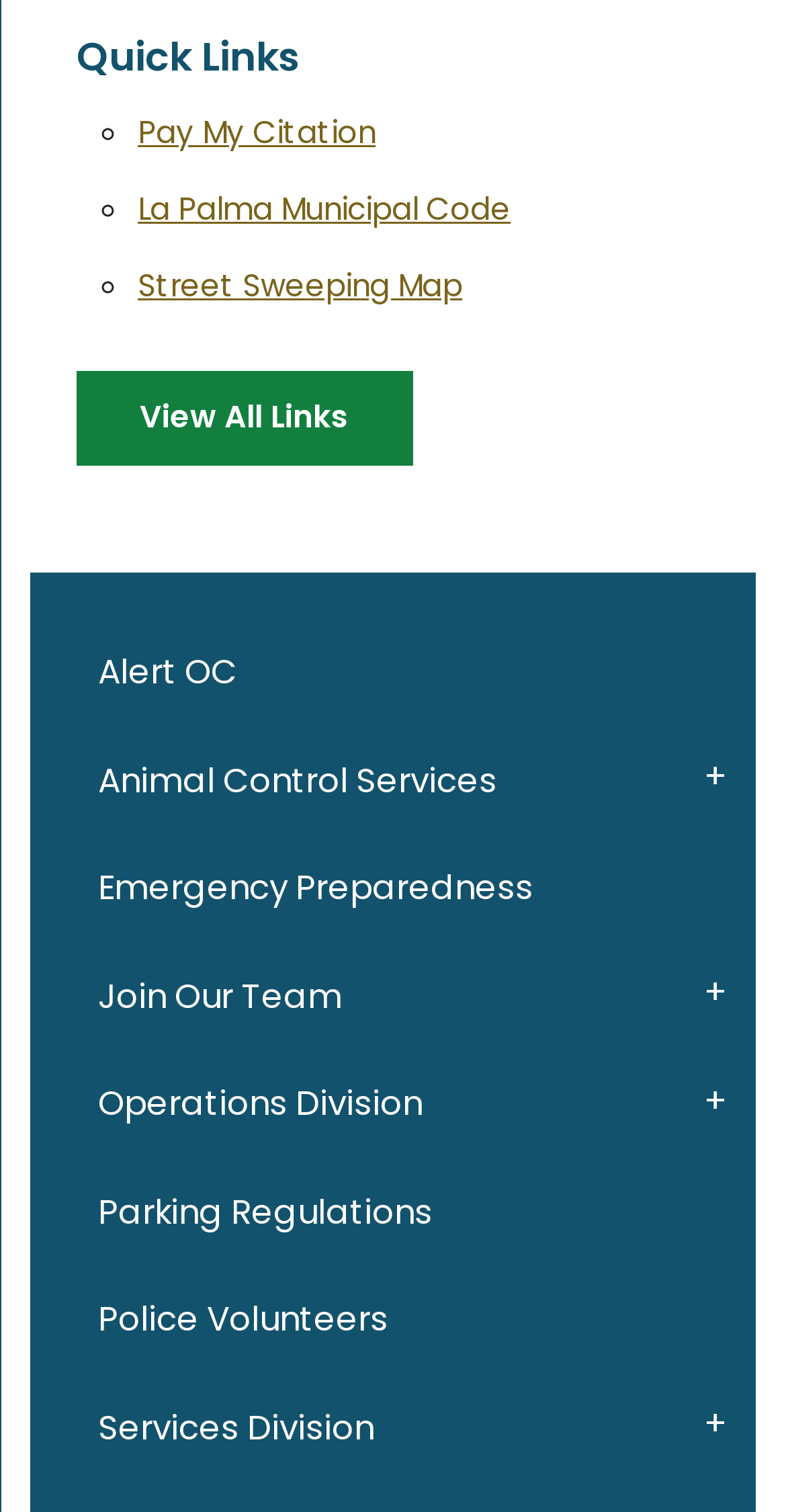Please specify the bounding box coordinates for the clickable region that will help you carry out the instruction: "Open Alert OC".

[0.039, 0.41, 0.961, 0.481]